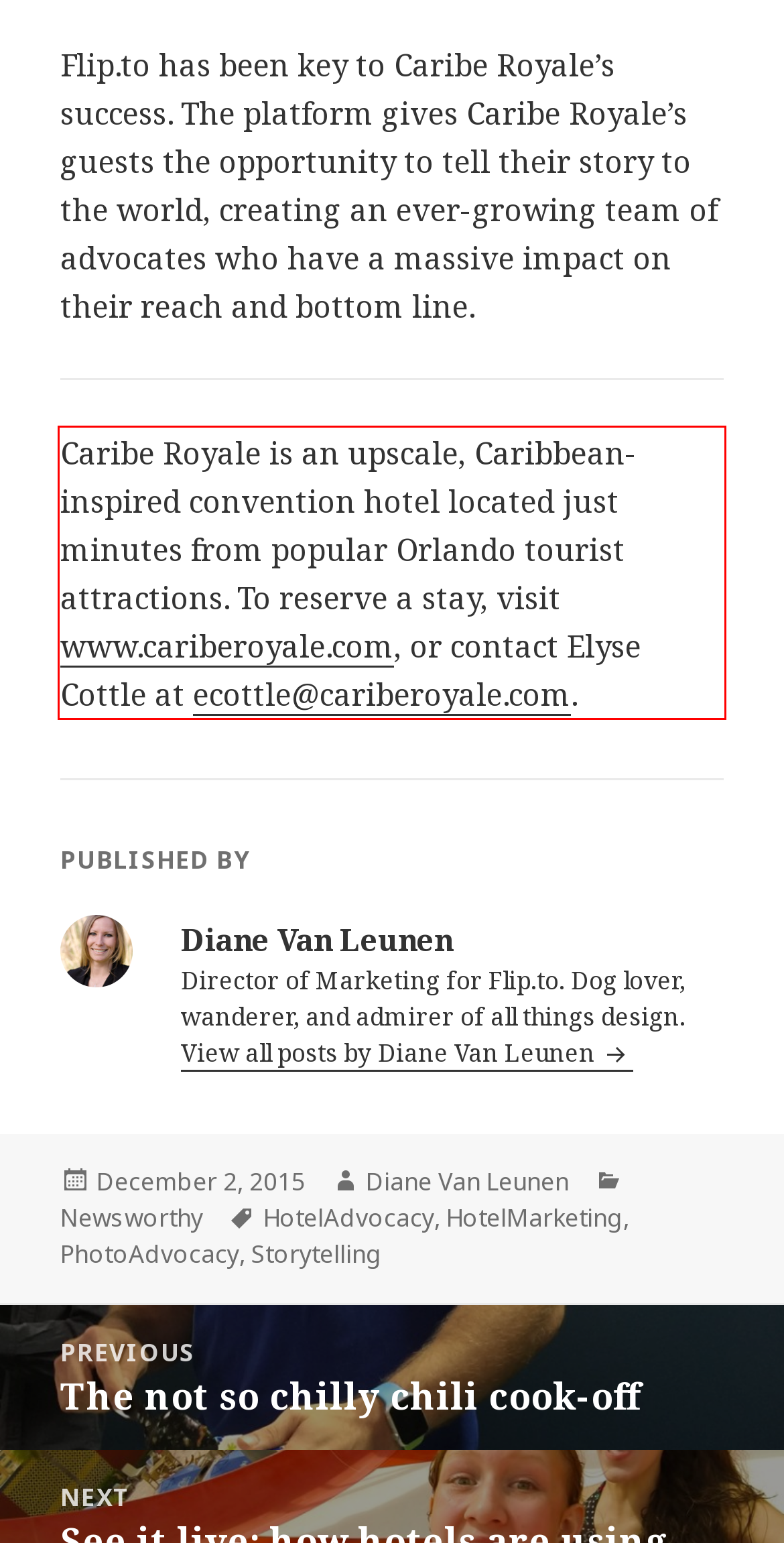You are provided with a webpage screenshot that includes a red rectangle bounding box. Extract the text content from within the bounding box using OCR.

Caribe Royale is an upscale, Caribbean-inspired convention hotel located just minutes from popular Orlando tourist attractions. To reserve a stay, visit www.cariberoyale.com, or contact Elyse Cottle at ecottle@cariberoyale.com.